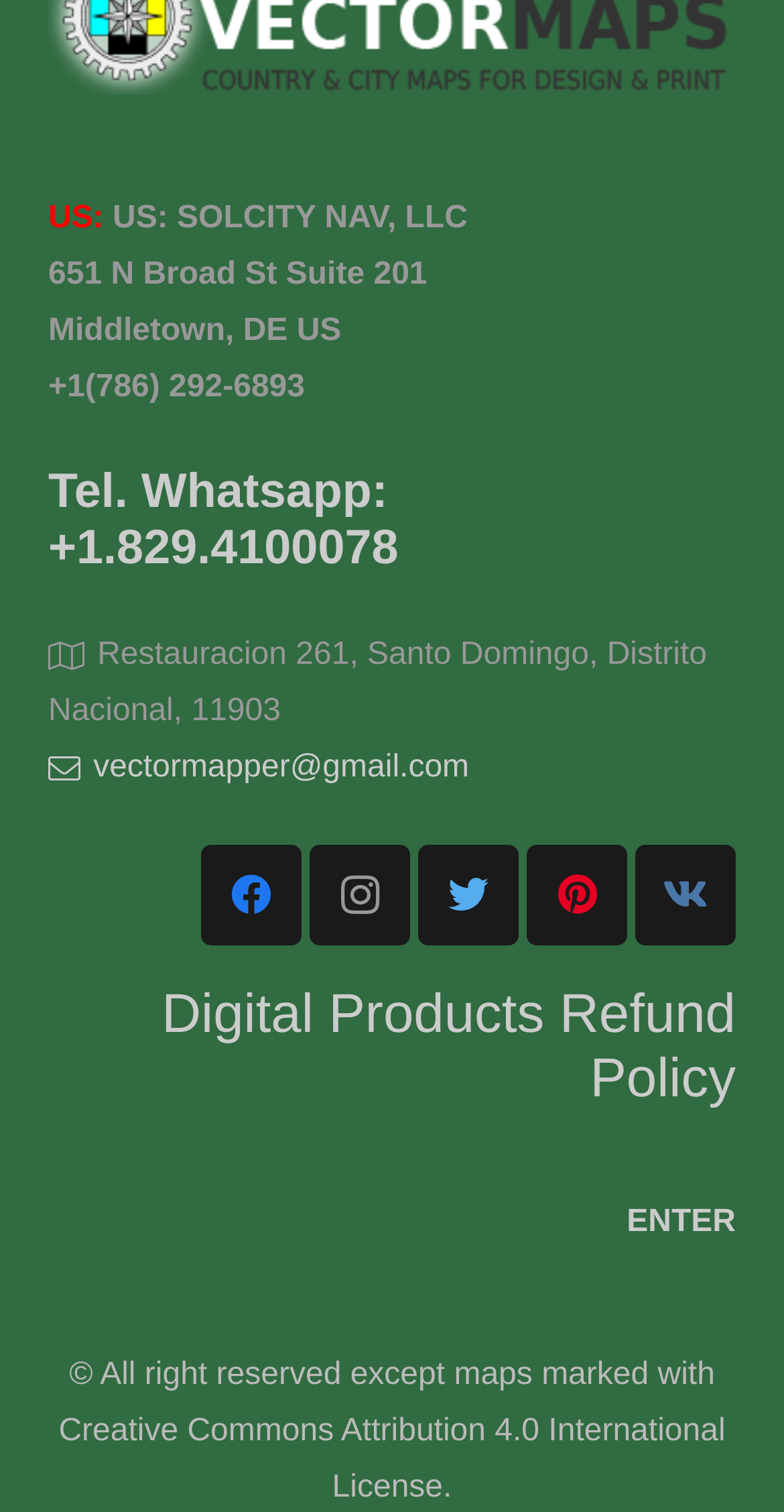Please provide a detailed answer to the question below based on the screenshot: 
What is the email address?

The email address can be found in the middle section of the webpage, where the contact information is listed. The text 'vectormapper@gmail.com' is displayed, indicating that it is the email address.